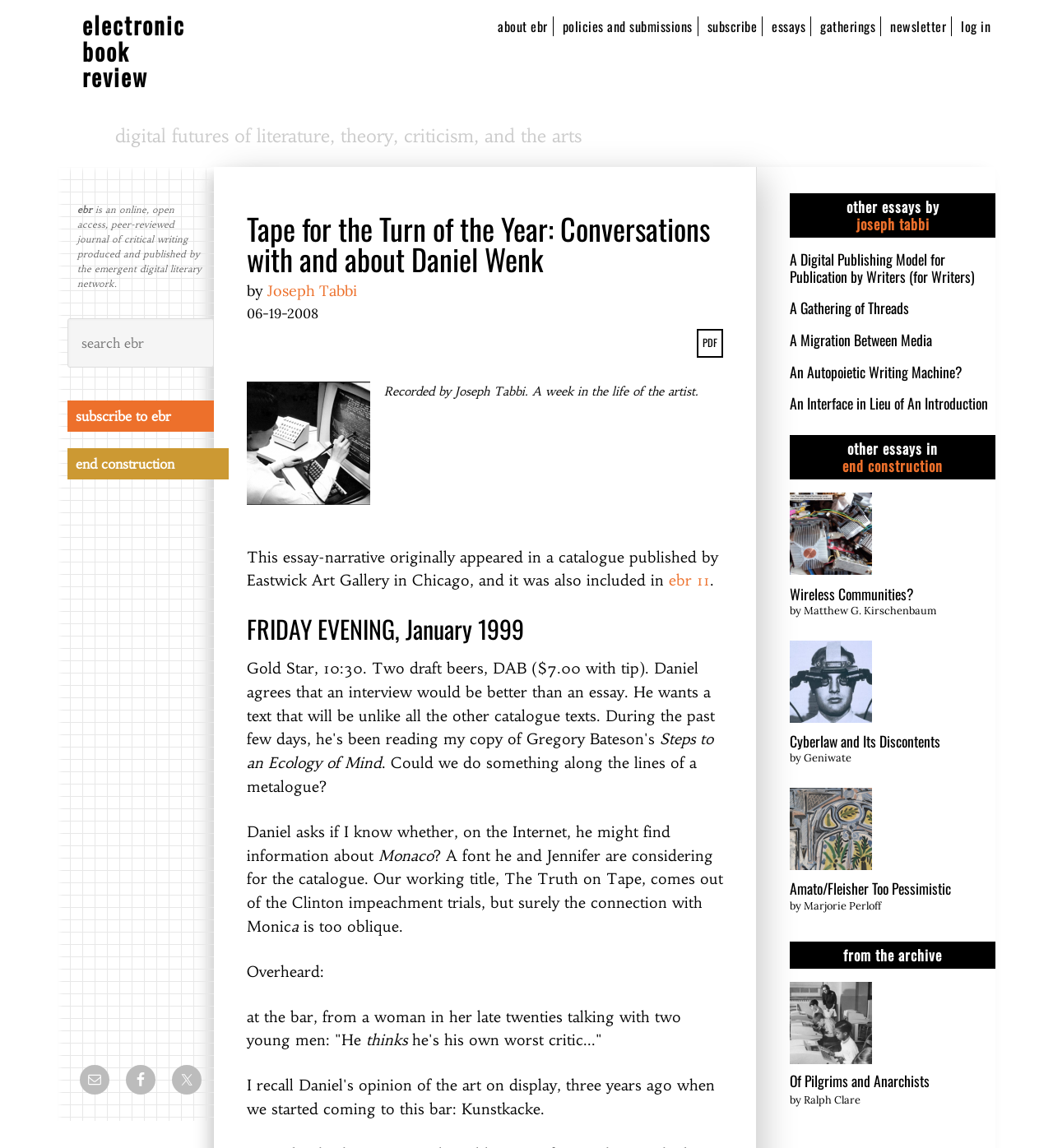Please specify the bounding box coordinates for the clickable region that will help you carry out the instruction: "check the email".

[0.076, 0.928, 0.104, 0.953]